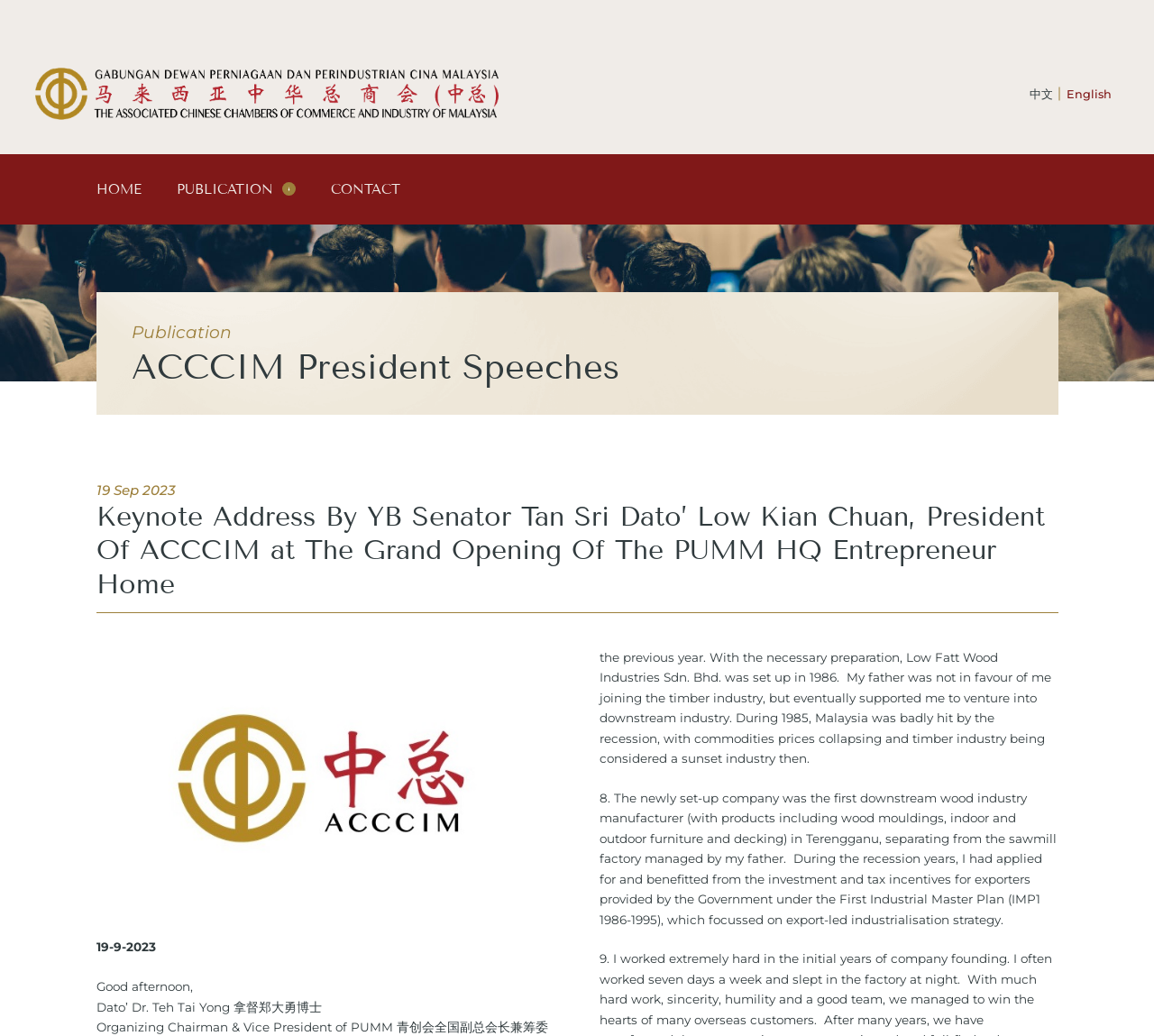Could you please study the image and provide a detailed answer to the question:
What is the title of the speech?

The title of the speech can be found in the heading element with the text 'Keynote Address By YB Senator Tan Sri Dato’ Low Kian Chuan, President Of ACCCIM at The Grand Opening Of The PUMM HQ Entrepreneur Home'.